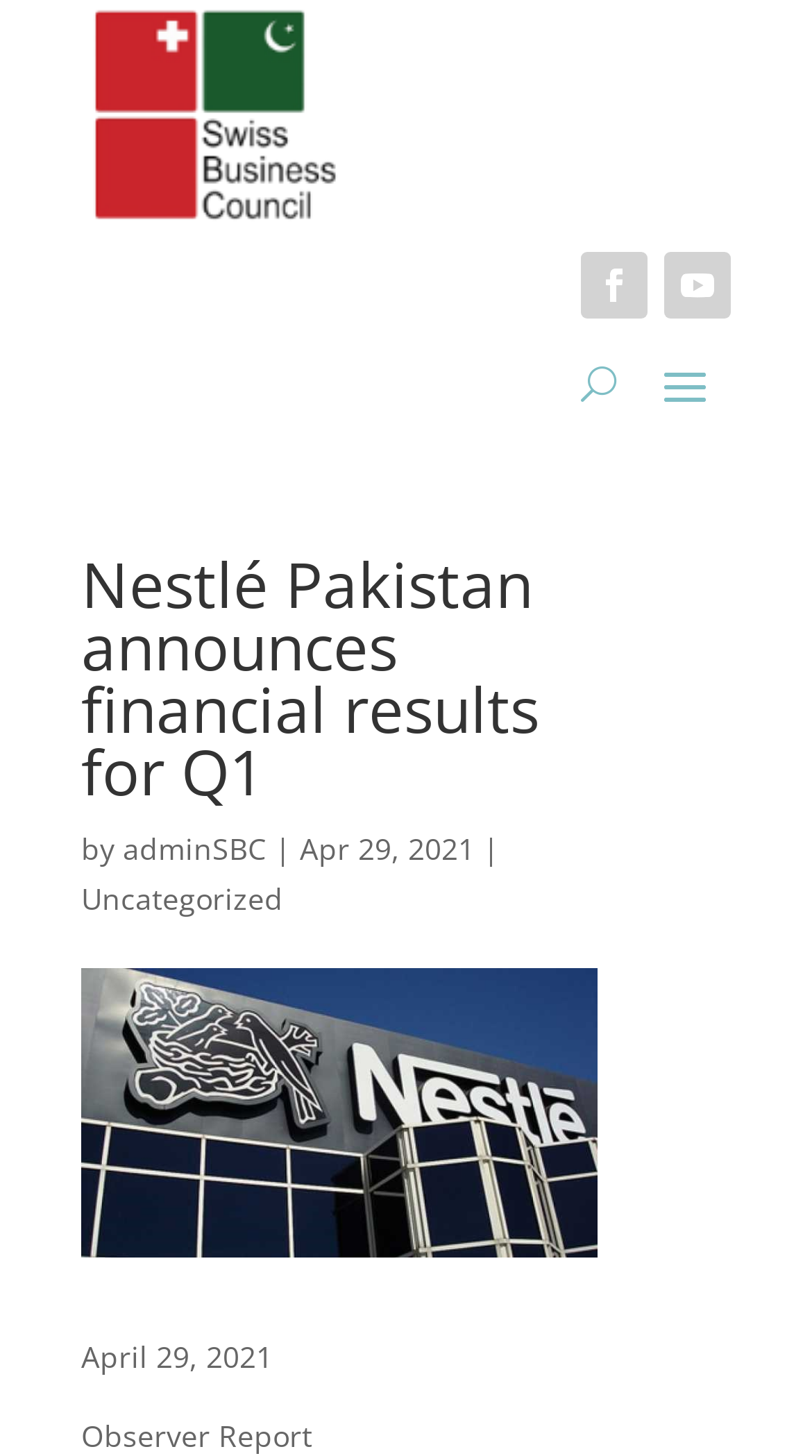Locate the bounding box of the user interface element based on this description: "Follow".

[0.715, 0.173, 0.797, 0.219]